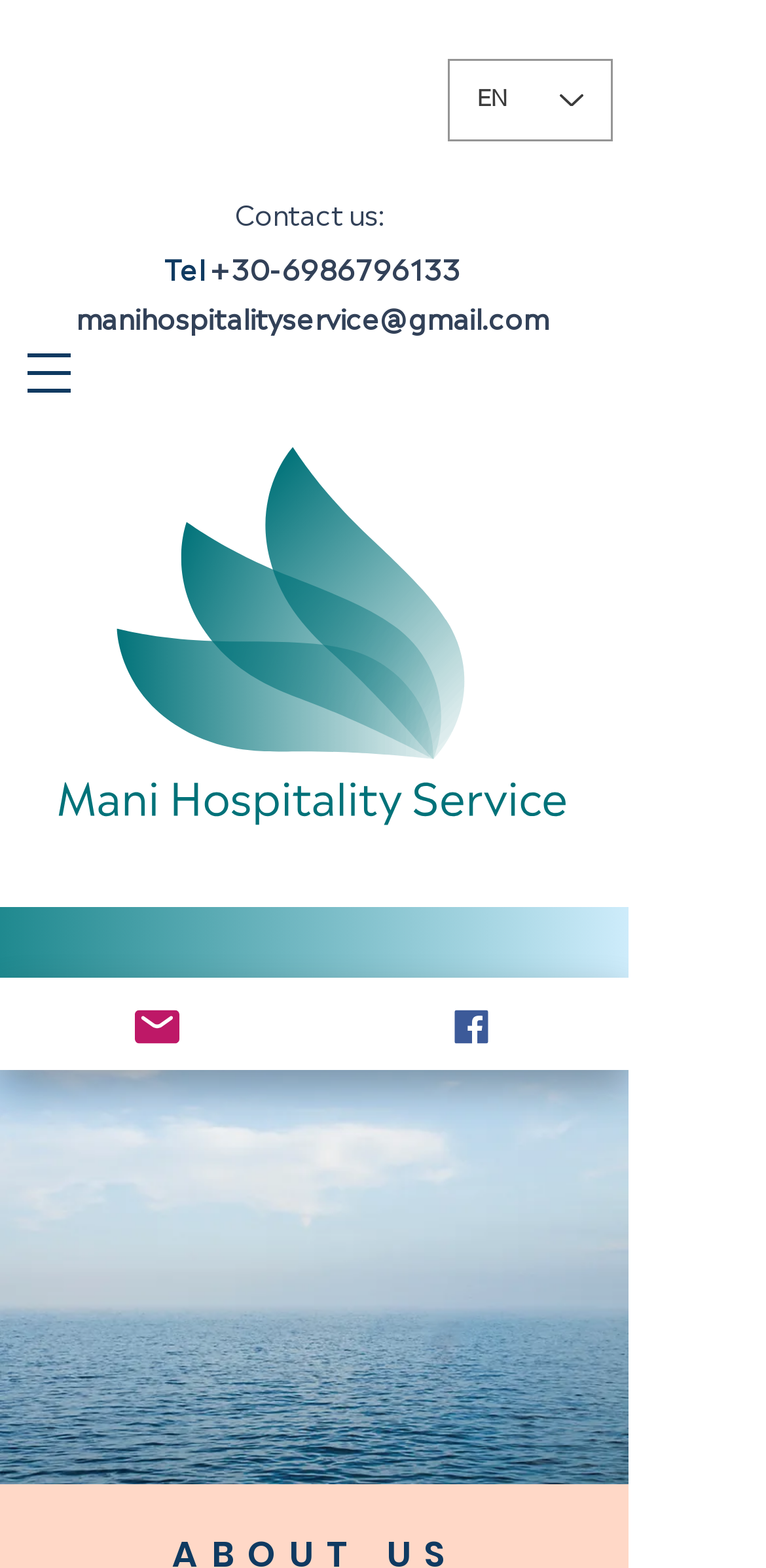Explain the webpage's design and content in an elaborate manner.

The webpage is about Mani Hospitality Service, a property management company, and its "About us" section. At the top, there is a language selector with the option "English" currently selected. Below it, there is a contact information section with a "Contact us" label, followed by "Tel" and a phone number "+30-6986796133". Next to the phone number is an email address "manihospitalityservice@gmail.com". 

On the top left, there is a navigation menu button. When opened, it may display a menu or dialog. Below the contact information section, there is a large image of a "Calm Sea" that takes up most of the page's width. 

At the bottom of the page, there are three links: "Email", "Facebook", and an iframe for "Wix Chat". The "Email" and "Facebook" links have small icons next to them.